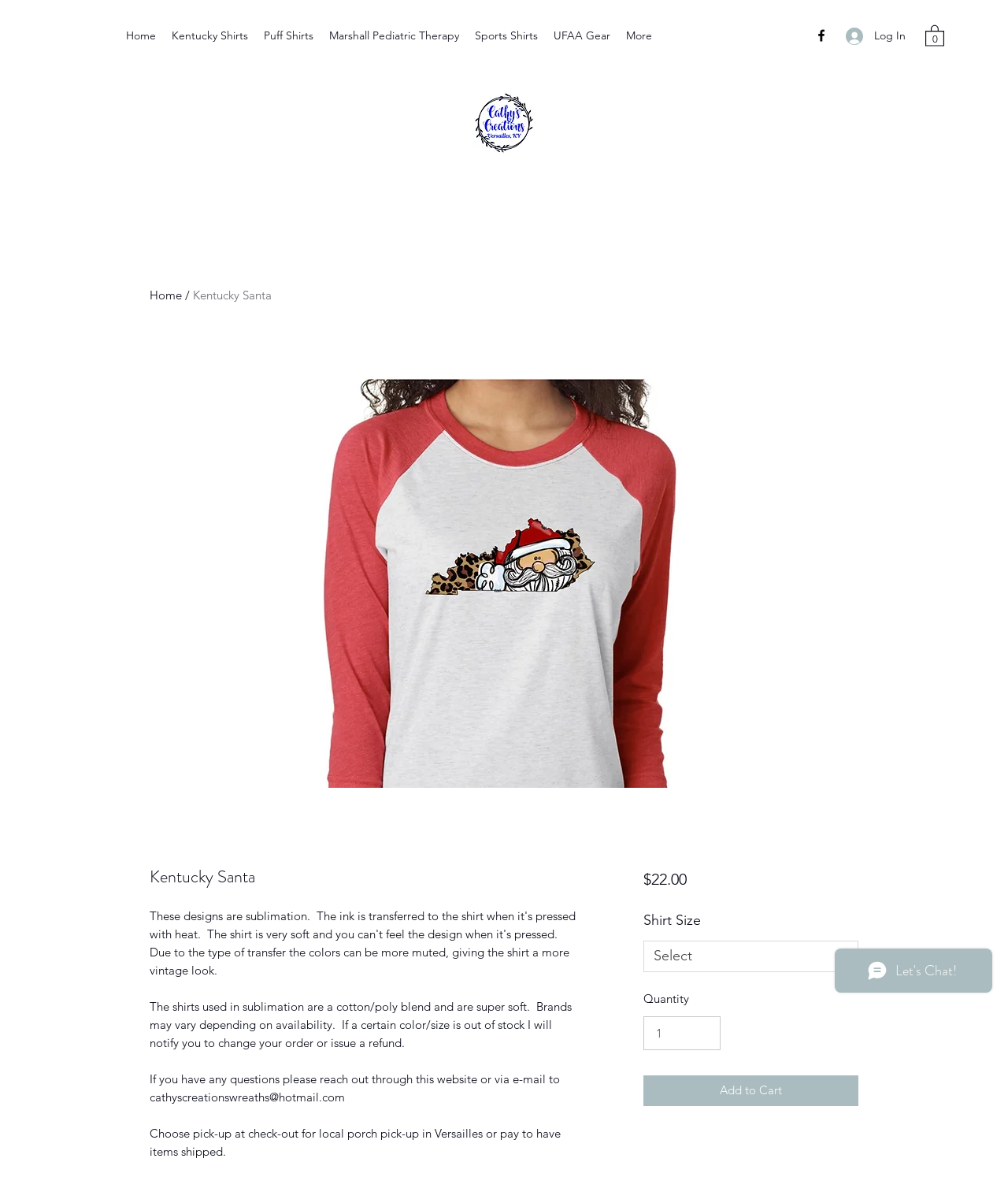Analyze the image and answer the question with as much detail as possible: 
What is the price of the Kentucky Santa shirt?

I found this information in the section that displays the price of the shirt. It is listed as '$22.00' next to the label 'Price'.